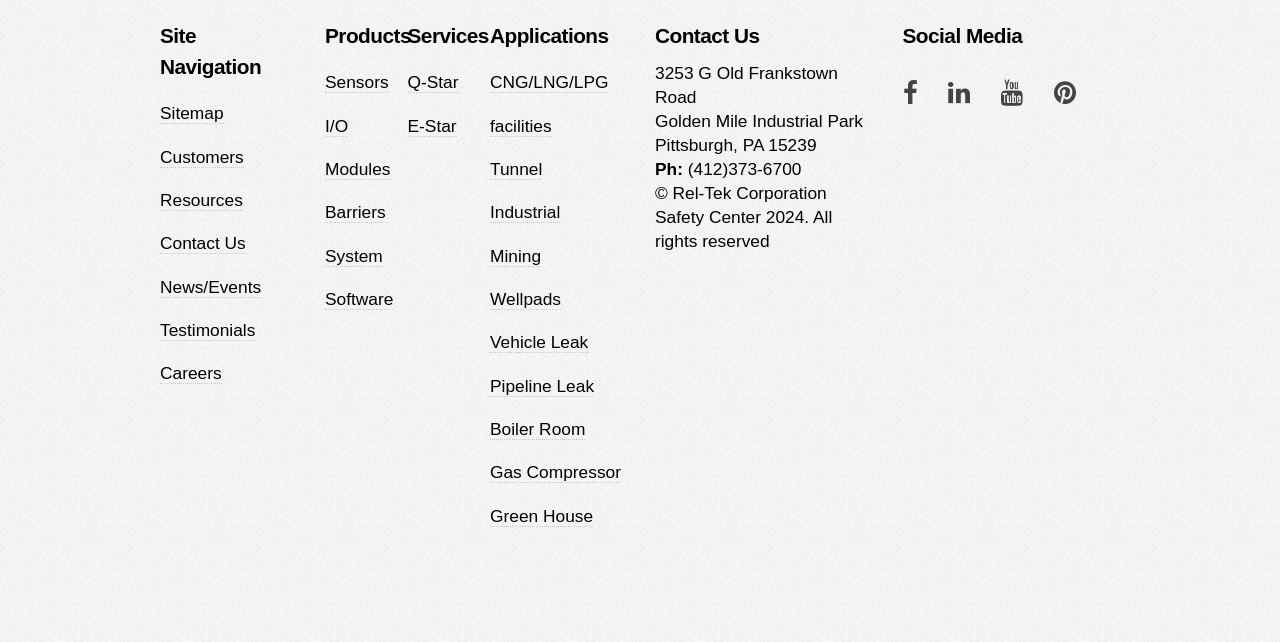Please specify the bounding box coordinates of the clickable section necessary to execute the following command: "Click on Sitemap".

[0.125, 0.161, 0.175, 0.194]